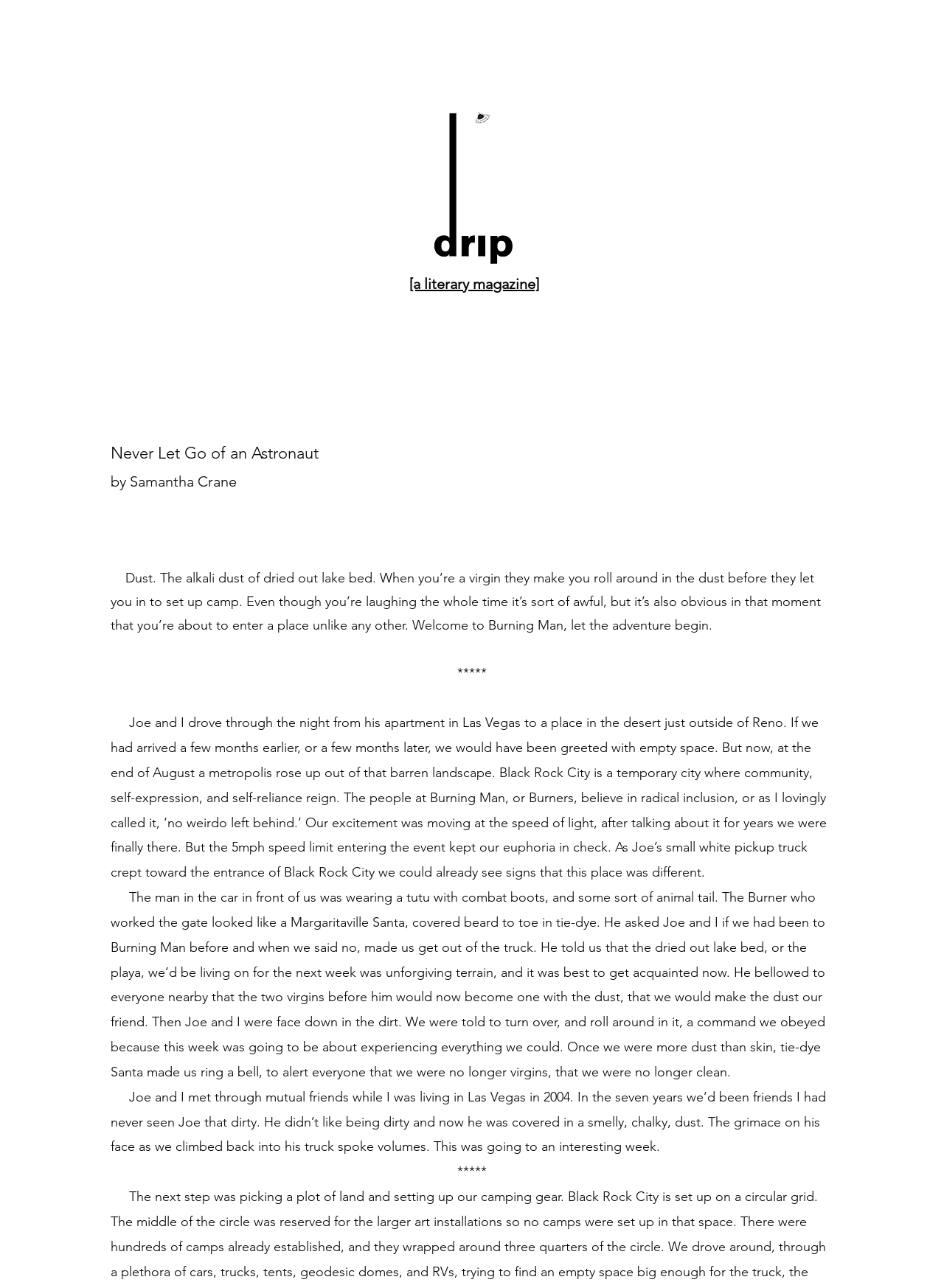How many sections does the article have?
By examining the image, provide a one-word or phrase answer.

4